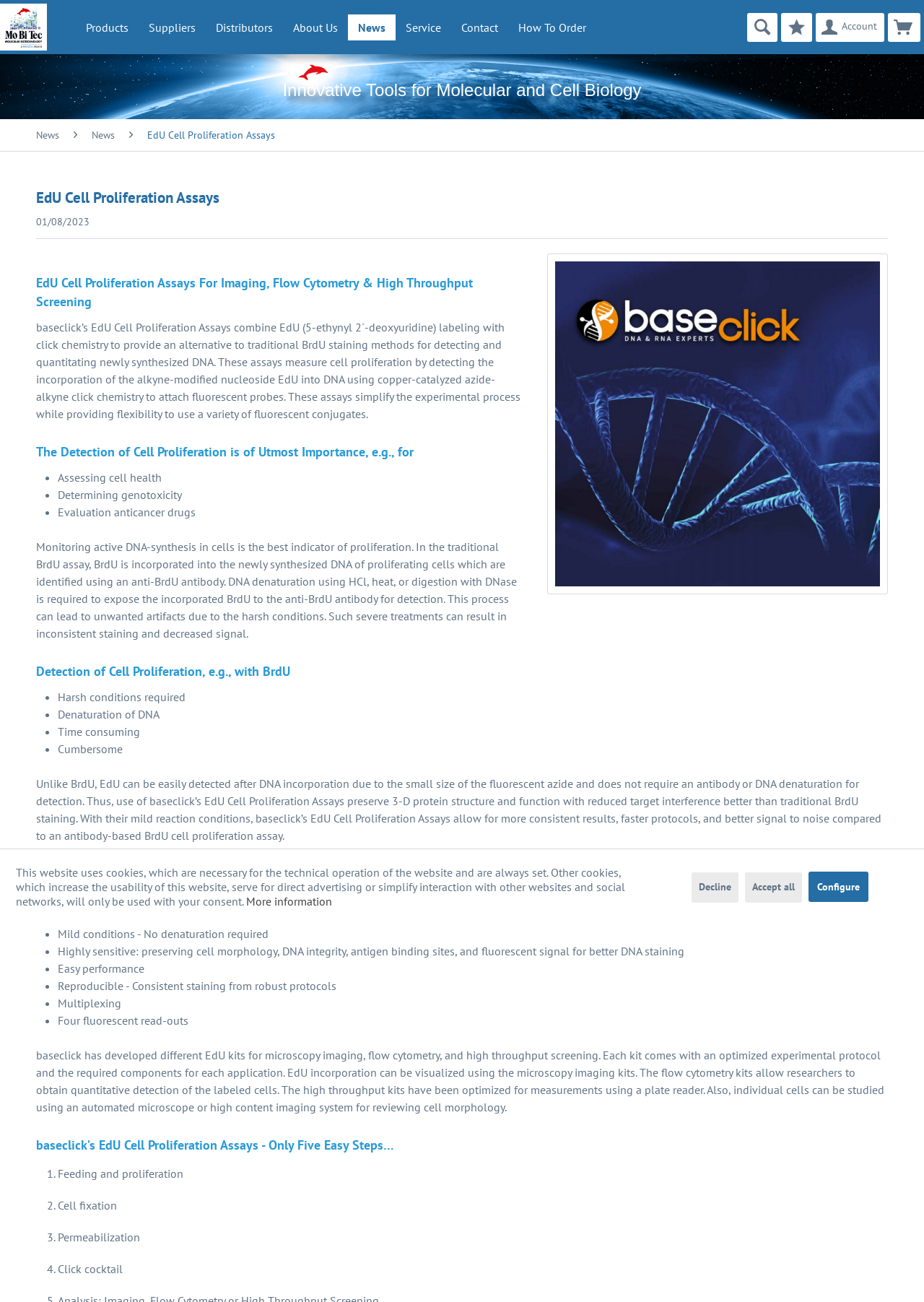Please answer the following question using a single word or phrase: 
How many menu items are in the top horizontal menu?

9